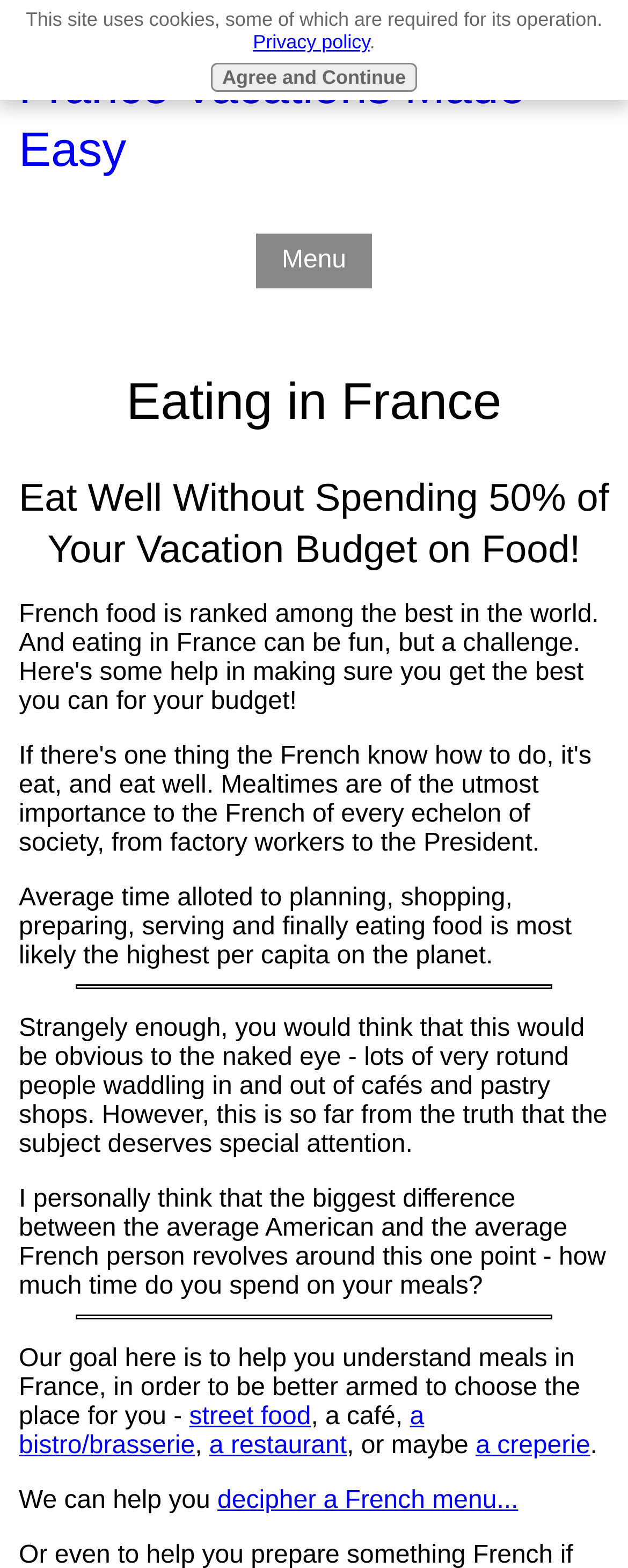Give a one-word or short-phrase answer to the following question: 
How much time do French people spend on meals?

A lot